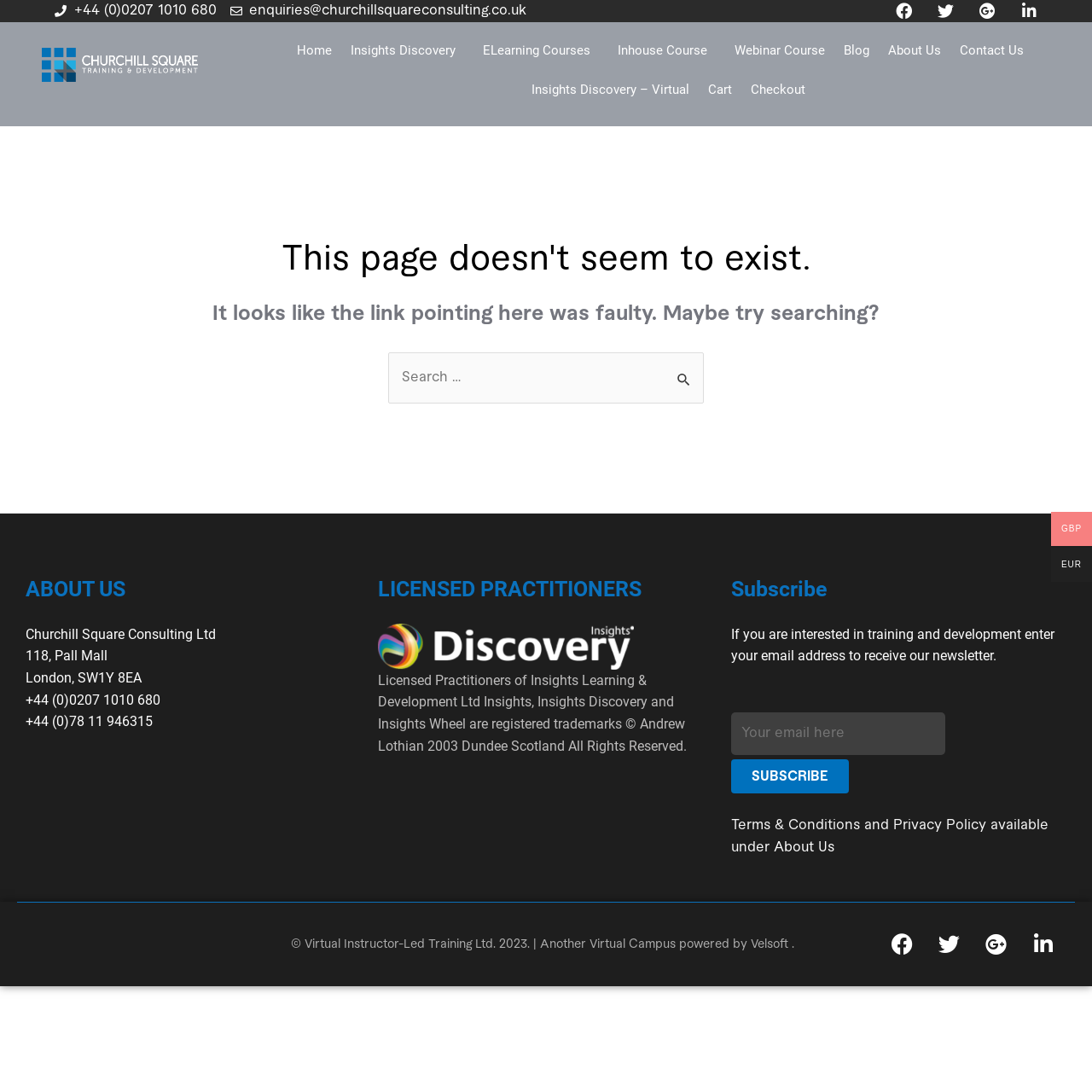What is the purpose of the 'Subscribe' section?
Answer the question with a single word or phrase derived from the image.

Receive newsletter